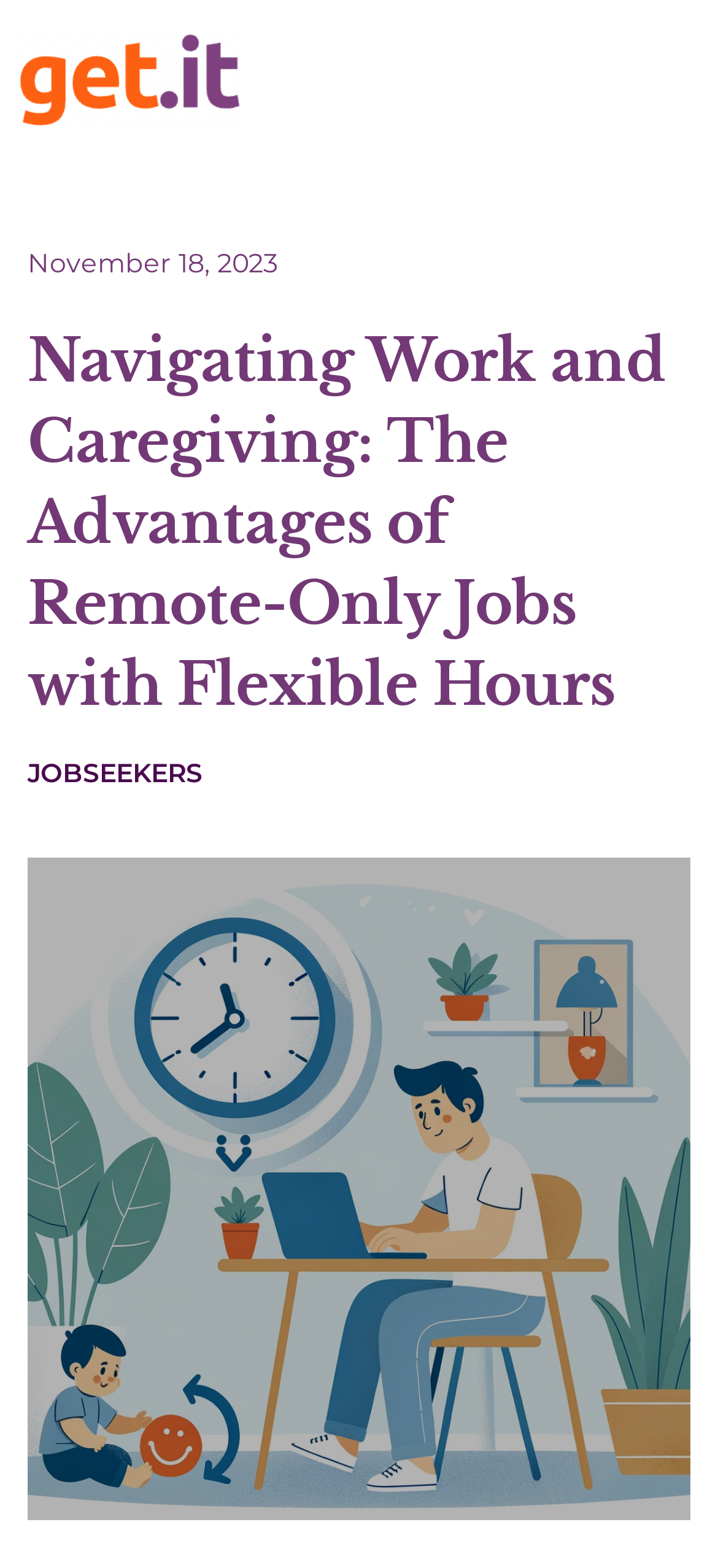How many figures are there on the webpage?
Answer with a single word or short phrase according to what you see in the image.

2